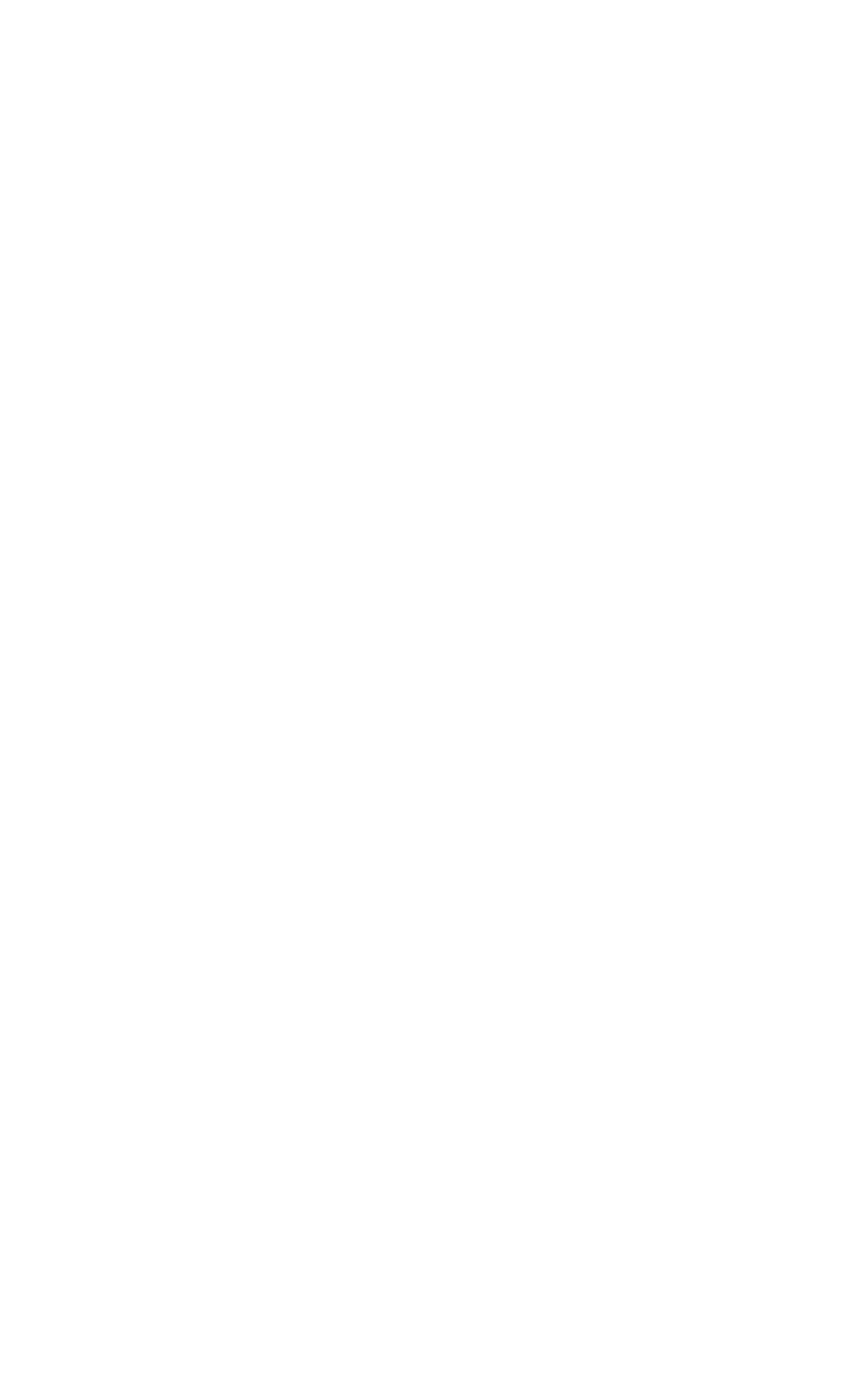Please identify the bounding box coordinates of the element I need to click to follow this instruction: "Check the 'Terms and privacy' page".

[0.669, 0.703, 0.94, 0.734]